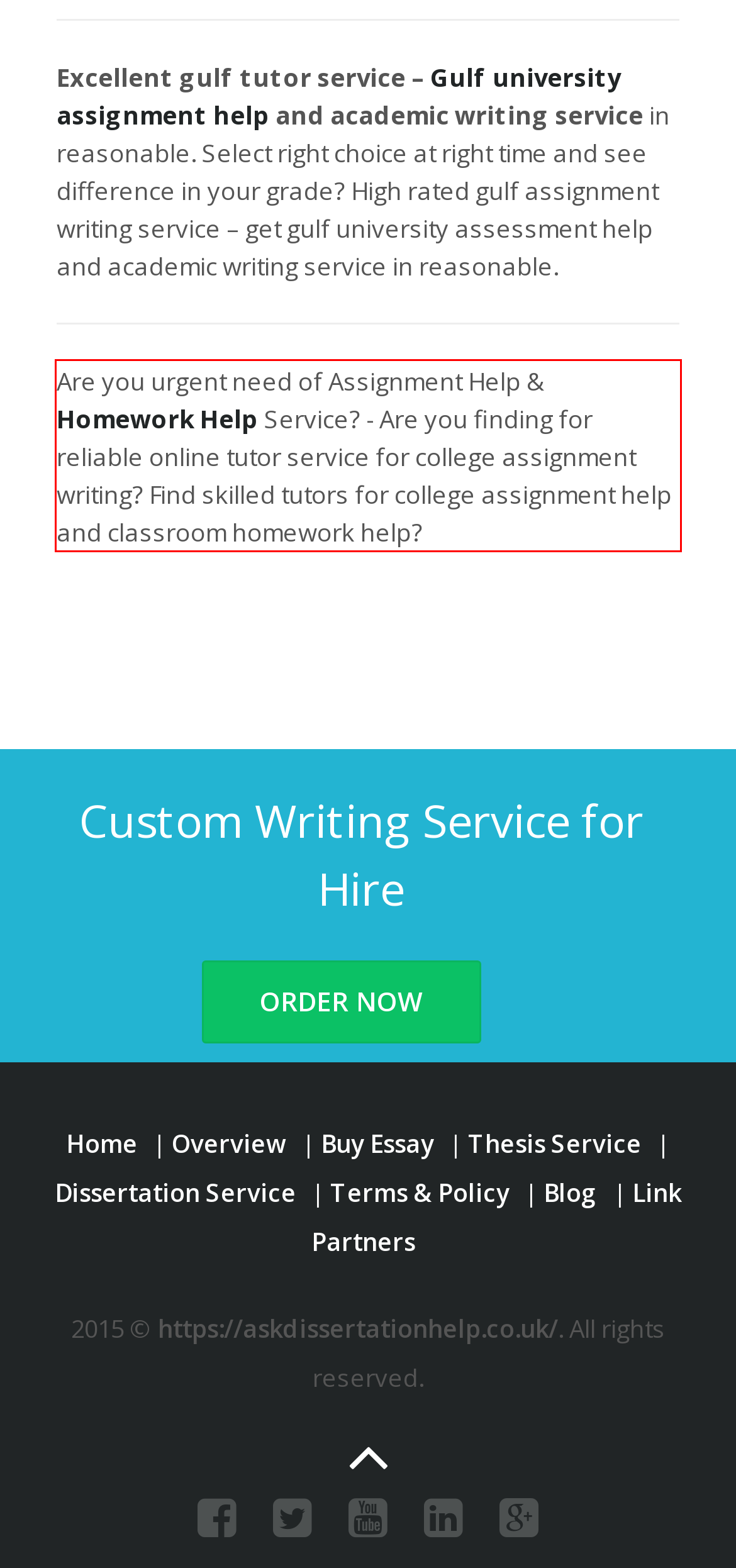Extract and provide the text found inside the red rectangle in the screenshot of the webpage.

Are you urgent need of Assignment Help & Homework Help Service? - Are you finding for reliable online tutor service for college assignment writing? Find skilled tutors for college assignment help and classroom homework help?